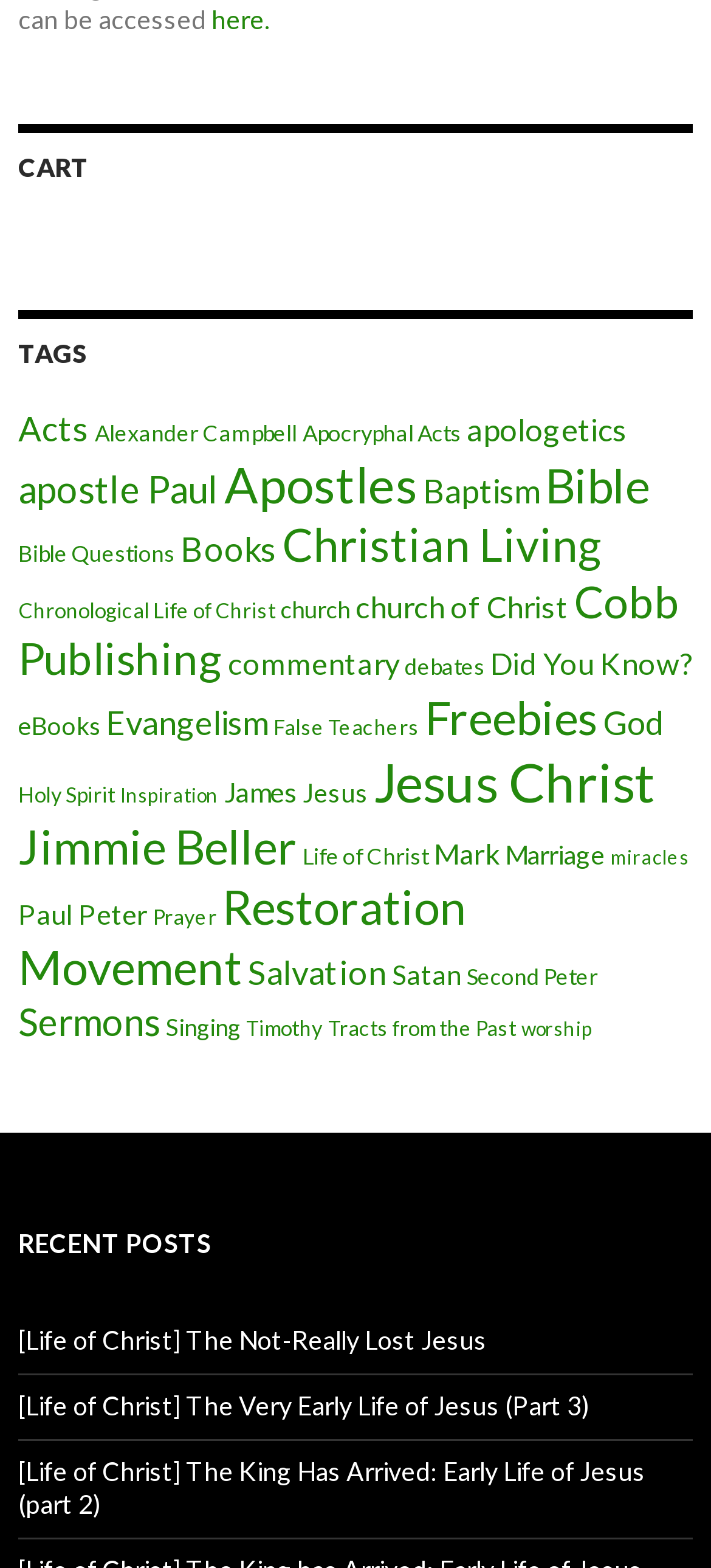Please analyze the image and provide a thorough answer to the question:
How many tags are listed on this webpage?

I counted the number of links under the 'TAGS' heading, and there are 24 links, each representing a tag.